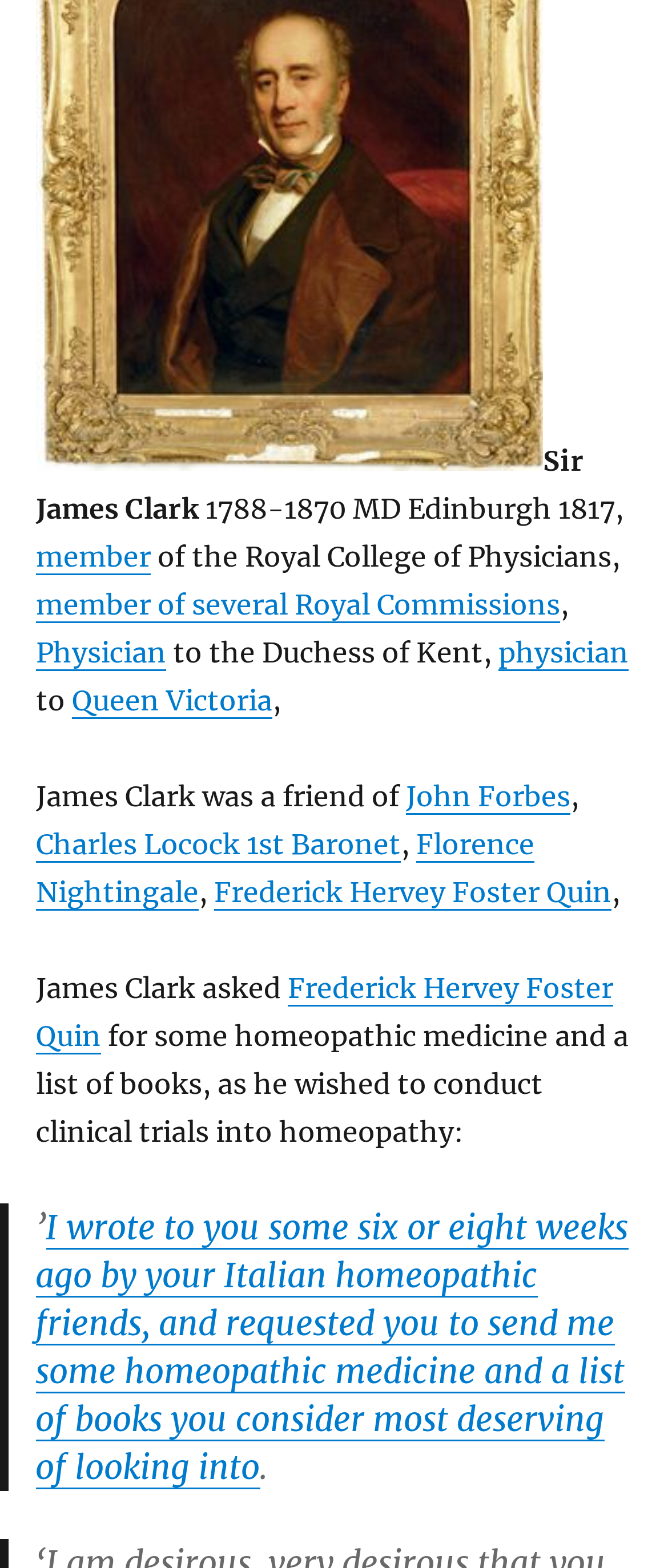Using the provided description: "Frederick Hervey Foster Quin", find the bounding box coordinates of the corresponding UI element. The output should be four float numbers between 0 and 1, in the format [left, top, right, bottom].

[0.321, 0.558, 0.915, 0.58]